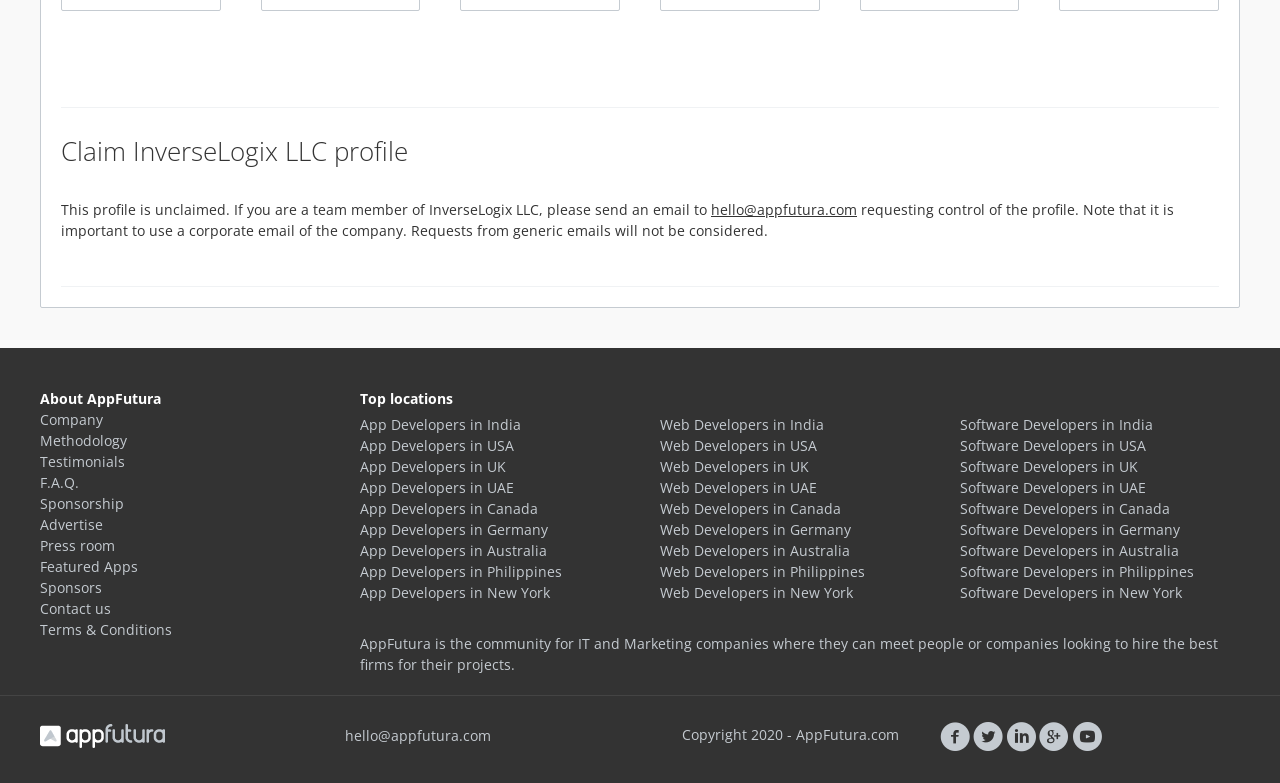Please find the bounding box coordinates of the element that must be clicked to perform the given instruction: "Claim InverseLogix LLC profile". The coordinates should be four float numbers from 0 to 1, i.e., [left, top, right, bottom].

[0.048, 0.176, 0.319, 0.209]